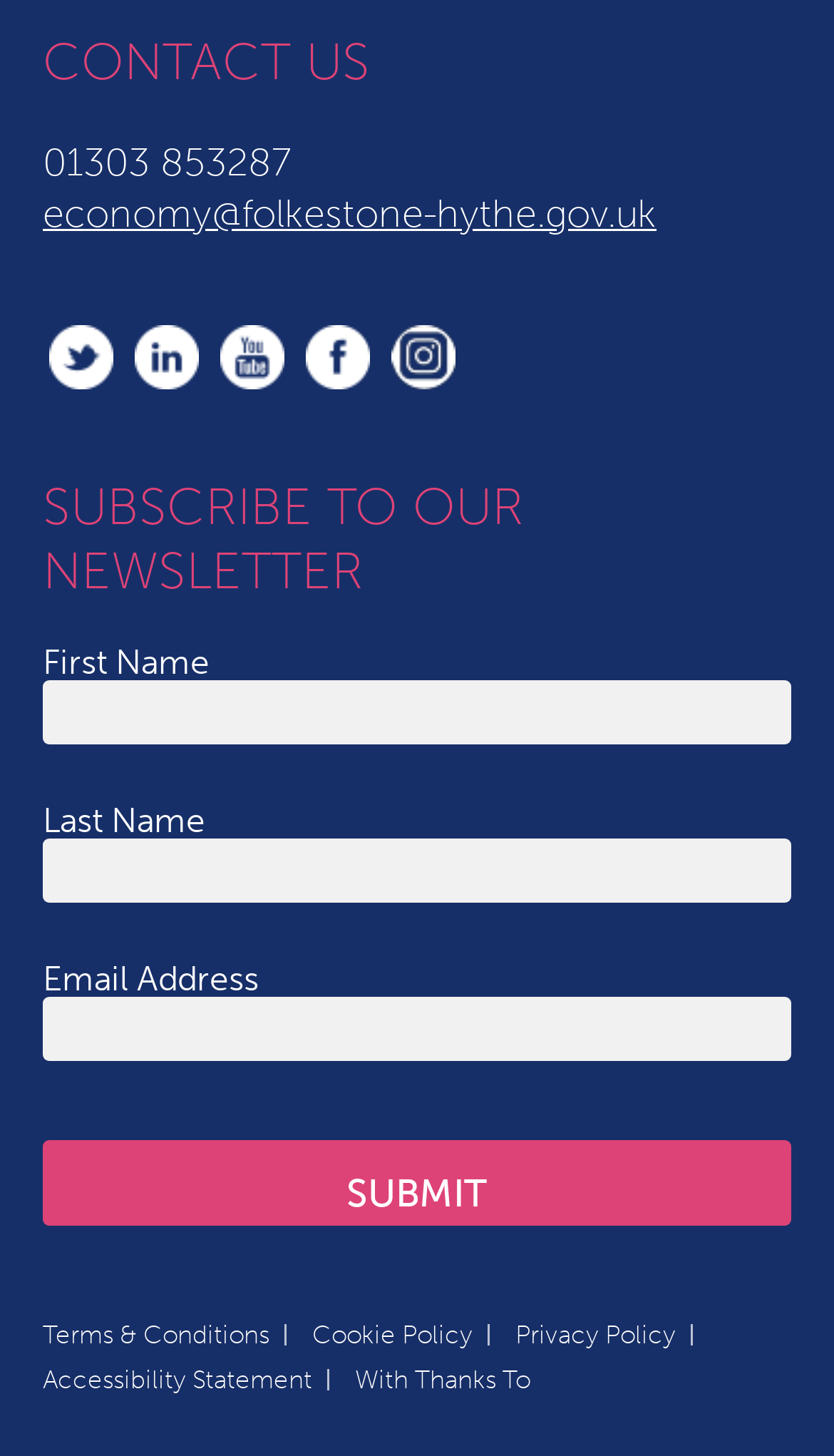Determine the bounding box coordinates of the element's region needed to click to follow the instruction: "enter first name". Provide these coordinates as four float numbers between 0 and 1, formatted as [left, top, right, bottom].

[0.051, 0.467, 0.949, 0.511]